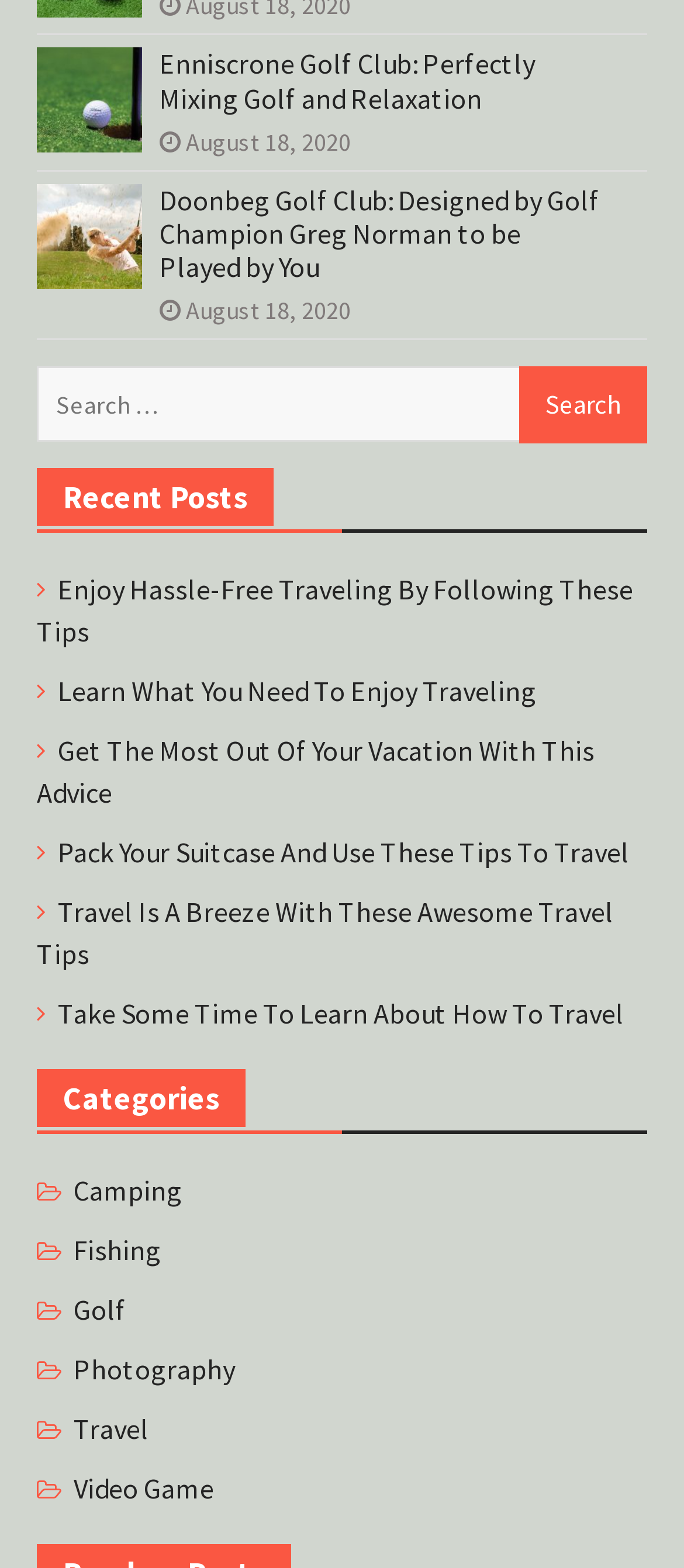How many categories are there?
Using the image, answer in one word or phrase.

6